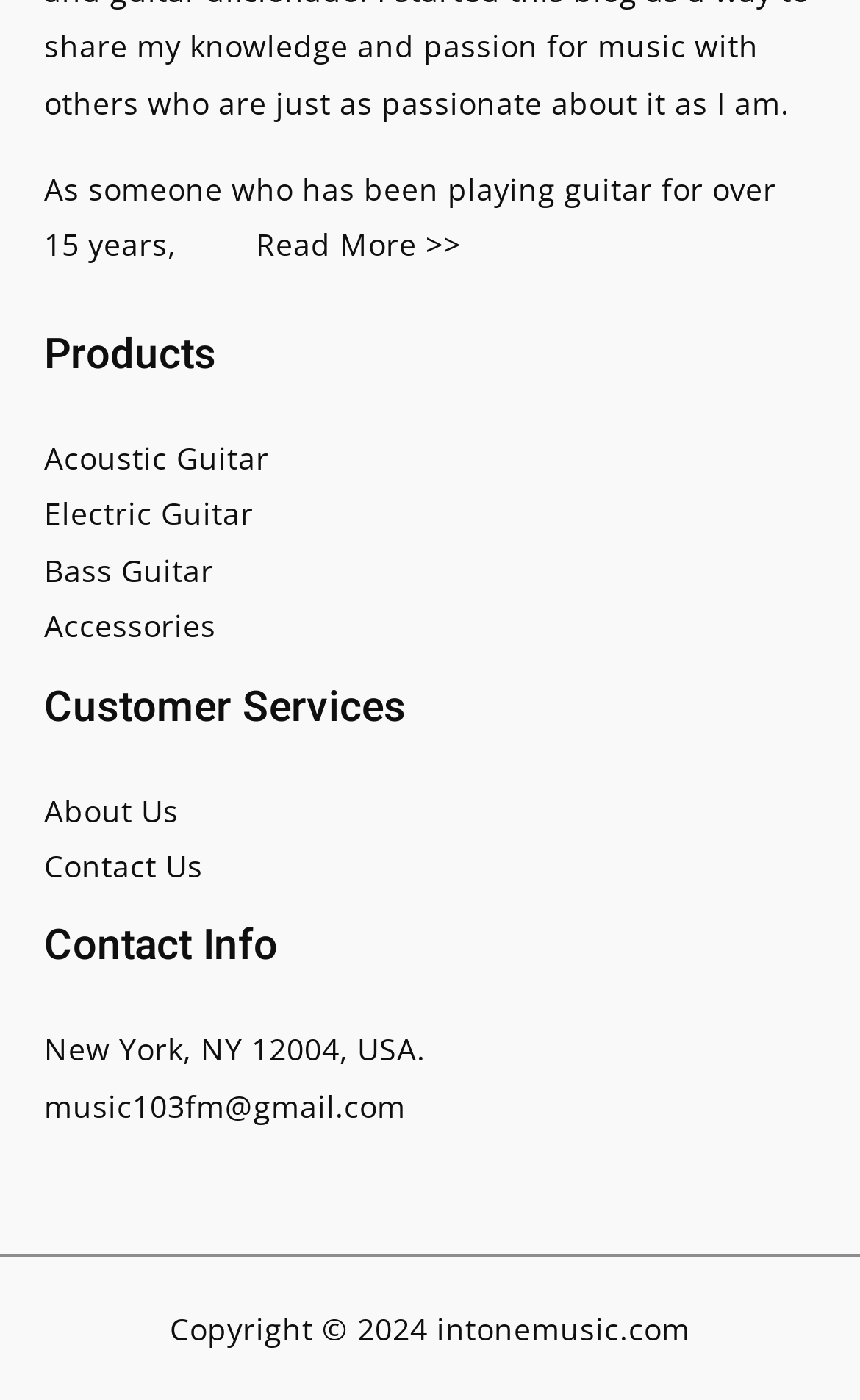Please find the bounding box coordinates of the clickable region needed to complete the following instruction: "View acoustic guitar products". The bounding box coordinates must consist of four float numbers between 0 and 1, i.e., [left, top, right, bottom].

[0.051, 0.312, 0.313, 0.342]